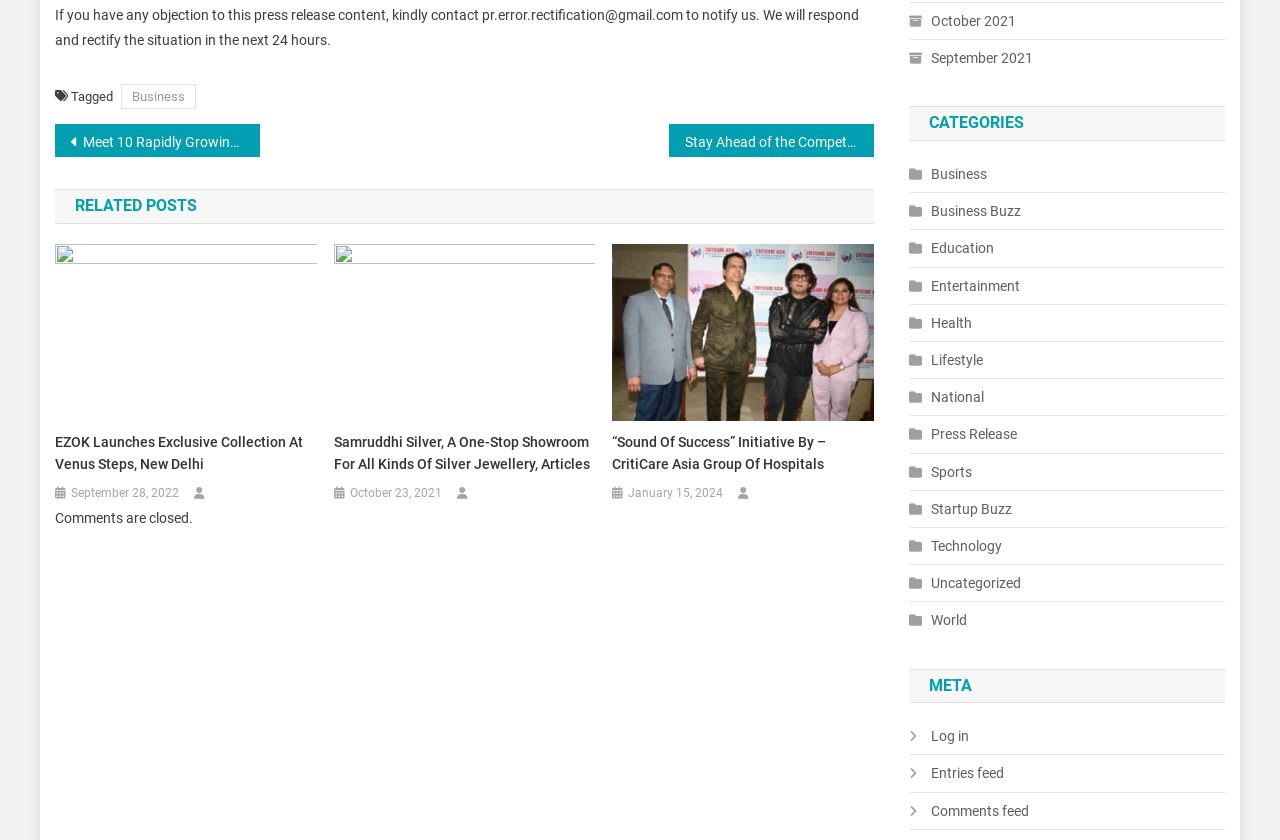Determine the bounding box for the UI element that matches this description: "Startup Buzz".

[0.71, 0.59, 0.791, 0.621]